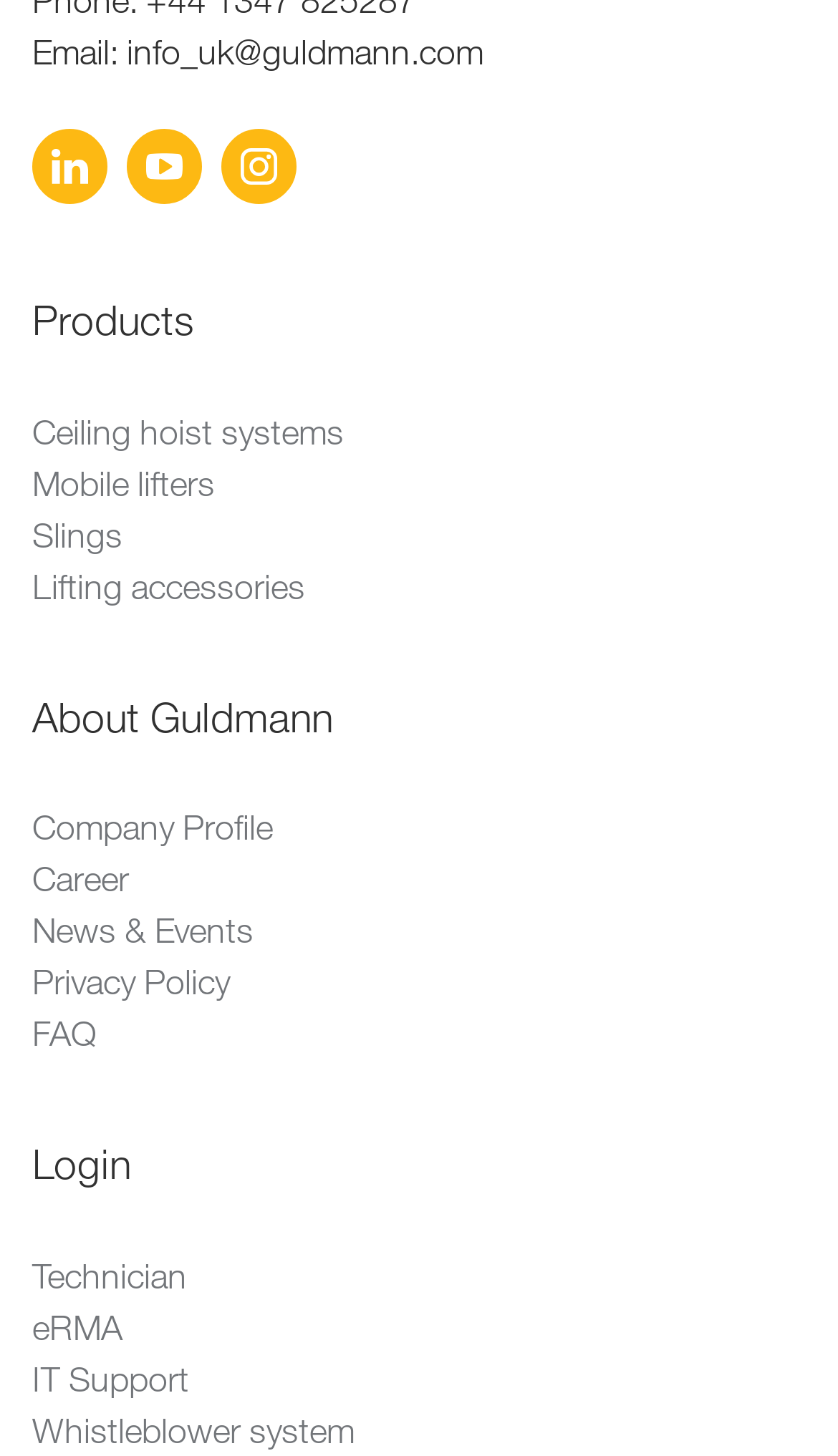Find the bounding box coordinates for the area that must be clicked to perform this action: "Login as Technician".

[0.038, 0.858, 0.962, 0.893]